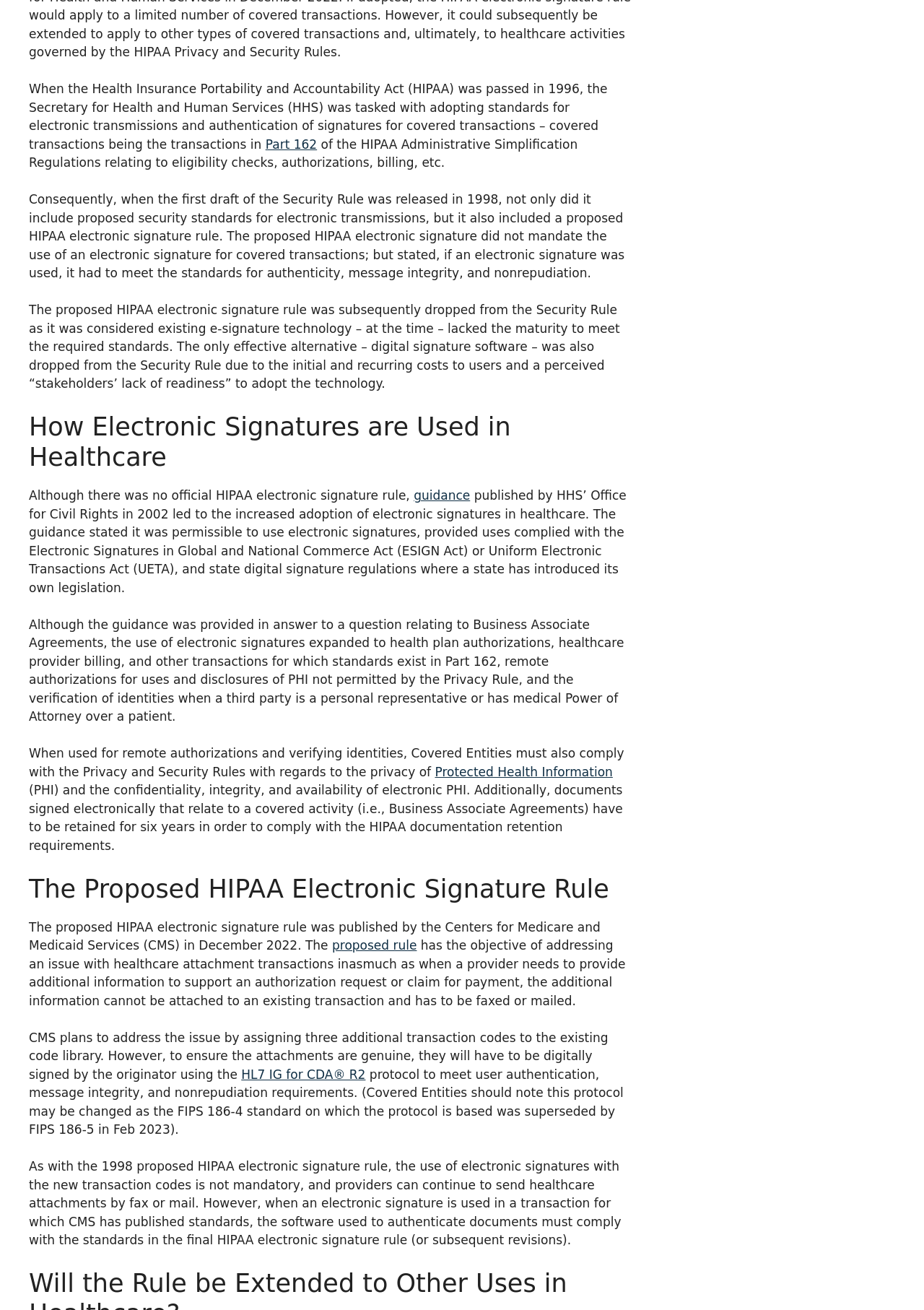Please determine the bounding box coordinates for the element with the description: "Protected Health Information".

[0.471, 0.584, 0.663, 0.595]